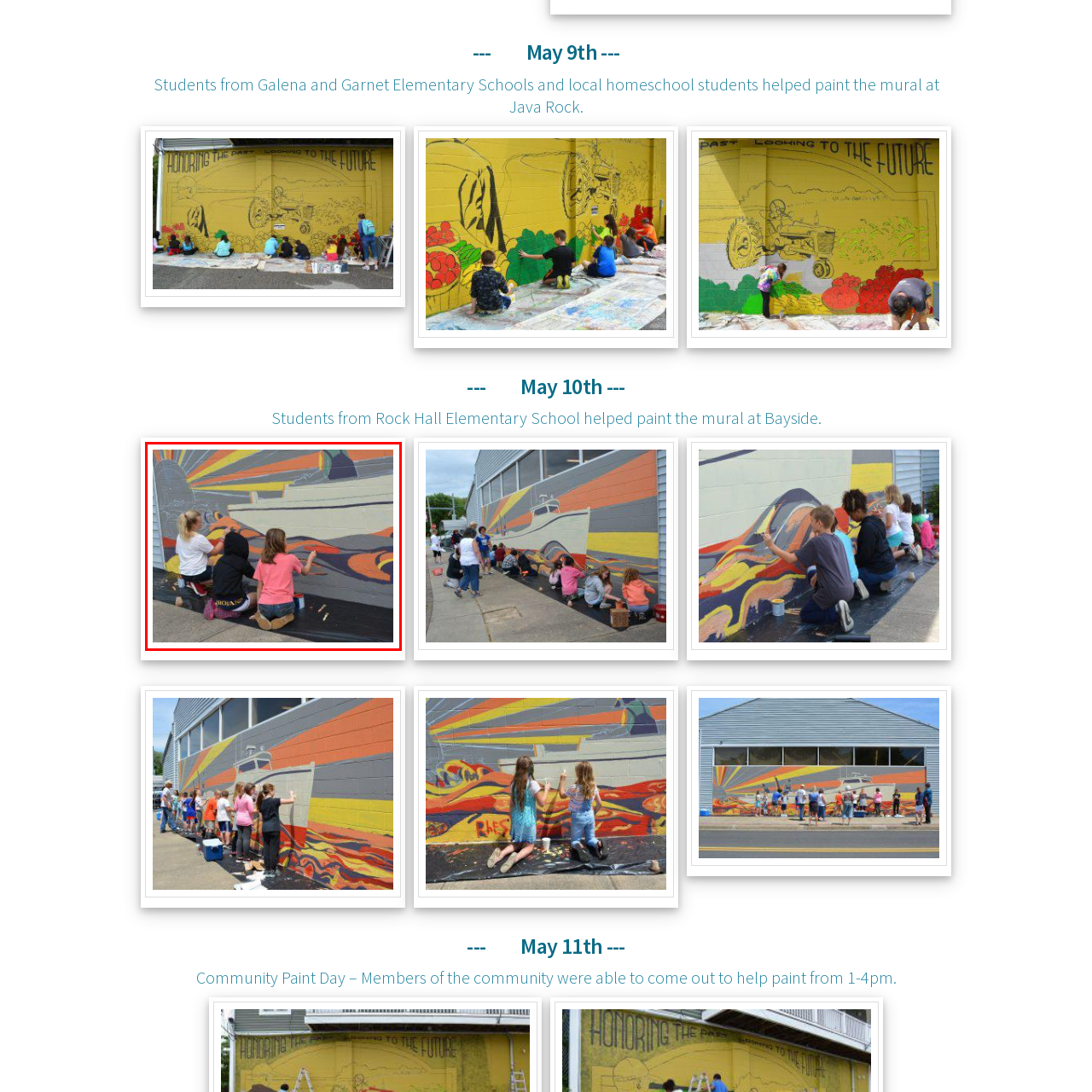Give an in-depth explanation of the image captured within the red boundary.

In this vibrant image, three young girls are intently involved in painting a large mural on an exterior wall. The scene captures a moment of creativity and collaboration as the girls apply brushstrokes to the mural, which features a colorful sunburst and abstract designs, symbolizing a community spirit. One girl, wearing a black hoodie with “ROJANS” on the back, stands in the center, actively engaged in the artwork. The other two, dressed in casual shirts and shorts, focus on their sections of the mural, showcasing the joy of artistic expression. This activity is part of a community effort where students from Rock Hall Elementary School helped paint the mural at Bayside, highlighting the importance of teamwork and local initiatives in enhancing public spaces.